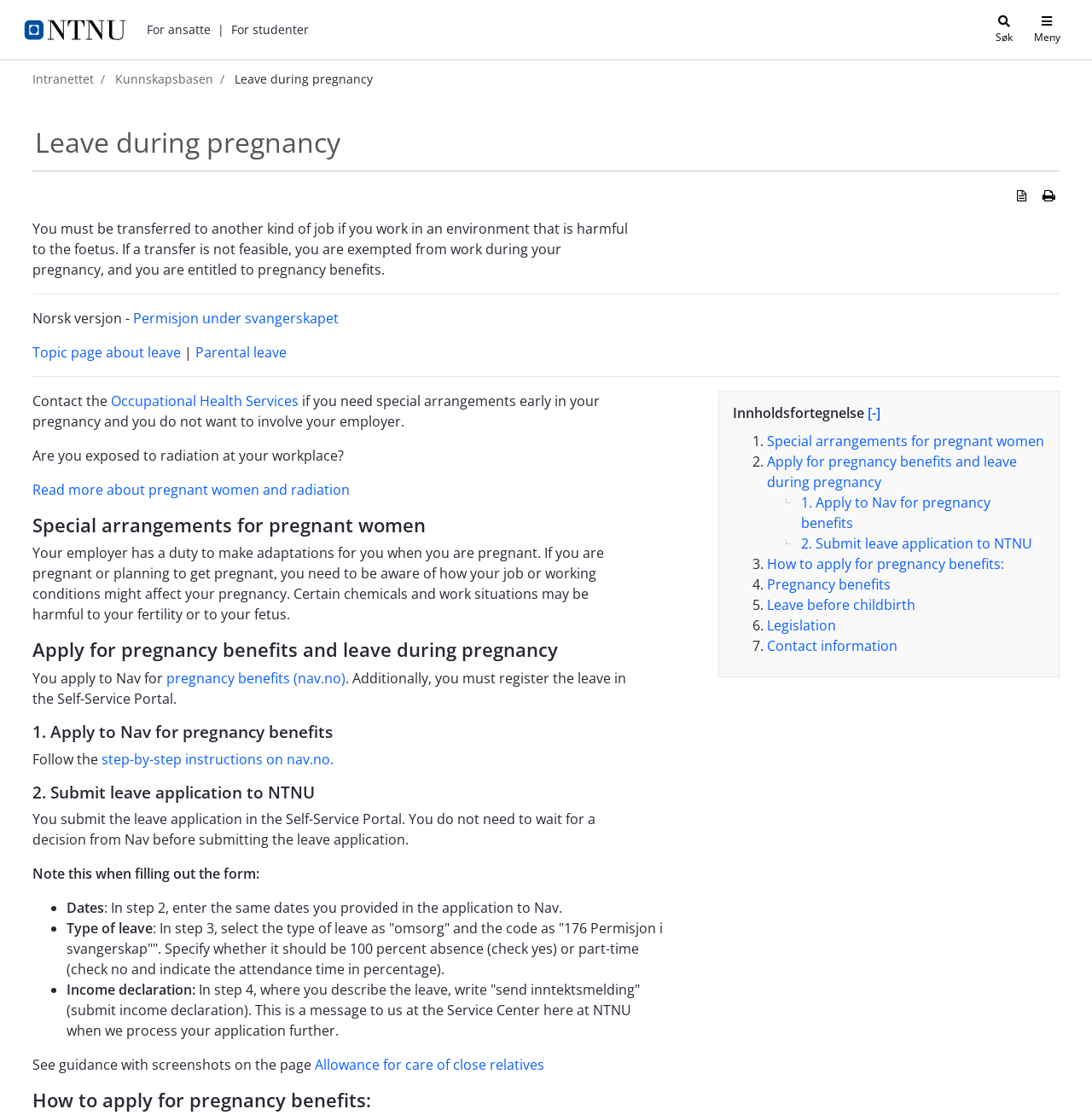Specify the bounding box coordinates of the element's area that should be clicked to execute the given instruction: "Read more about 'Pregnant women and radiation'". The coordinates should be four float numbers between 0 and 1, i.e., [left, top, right, bottom].

[0.03, 0.431, 0.32, 0.448]